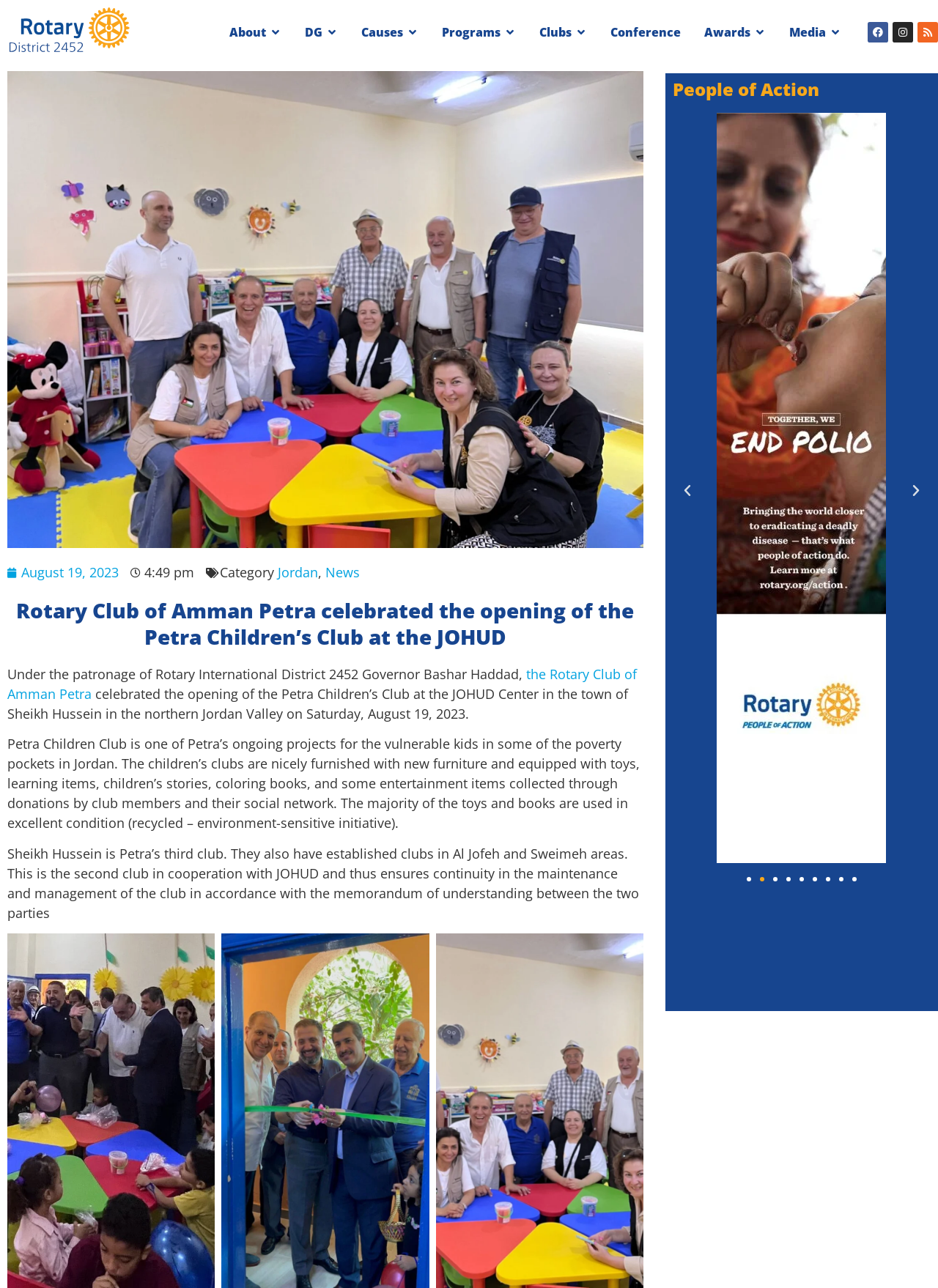What is the name of the club that celebrated the opening of the Petra Children’s Club?
Please give a detailed and elaborate answer to the question.

I found the answer by reading the first heading on the webpage, which states 'Rotary Club of Amman Petra celebrated the opening of the Petra Children’s Club at the JOHUD'.